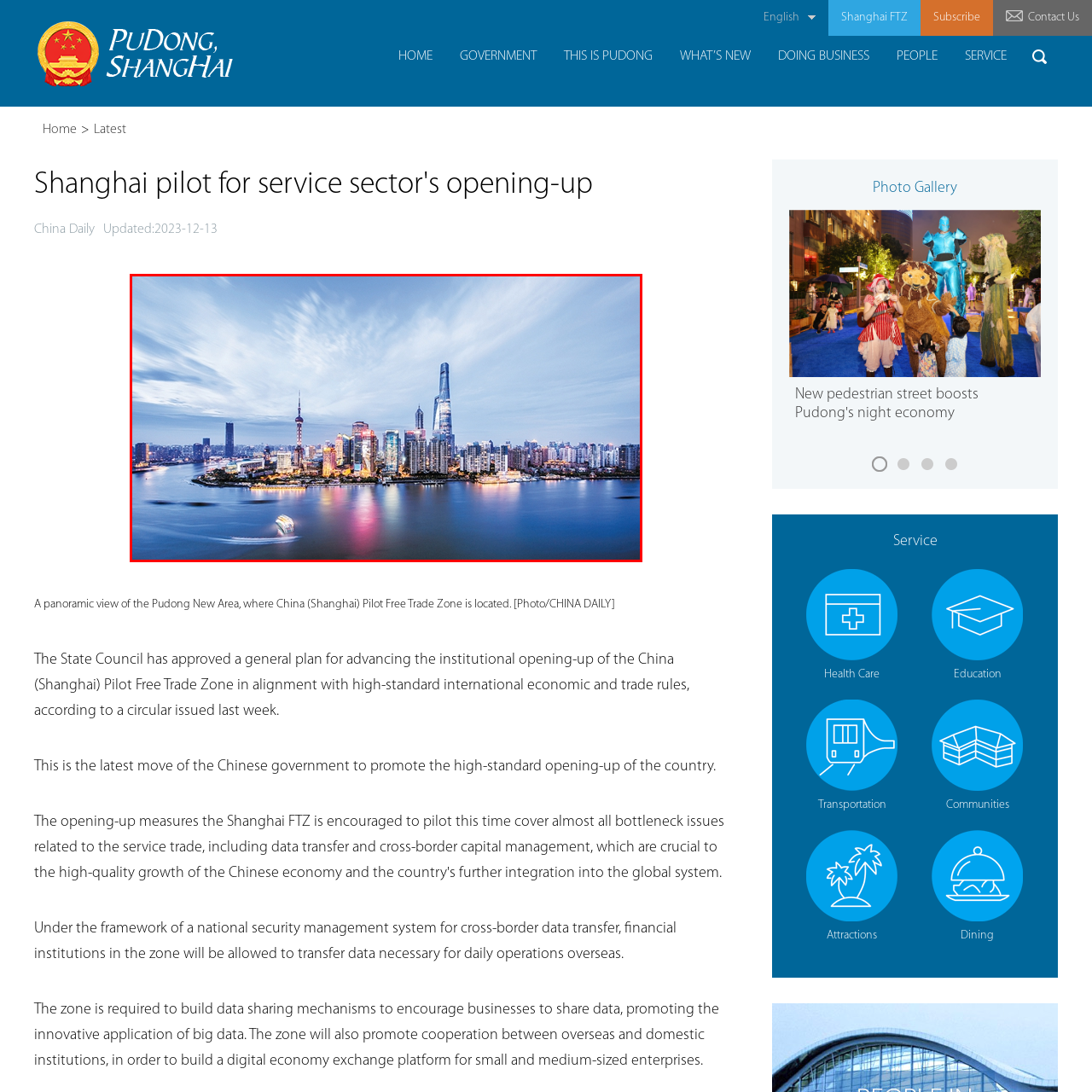Examine the segment of the image contained within the black box and respond comprehensively to the following question, based on the visual content: 
What is the name of the tower with a pearl-like structure?

The caption specifically mentions the Oriental Pearl Tower as one of the iconic structures in the image, which is illuminated against the evening sky.